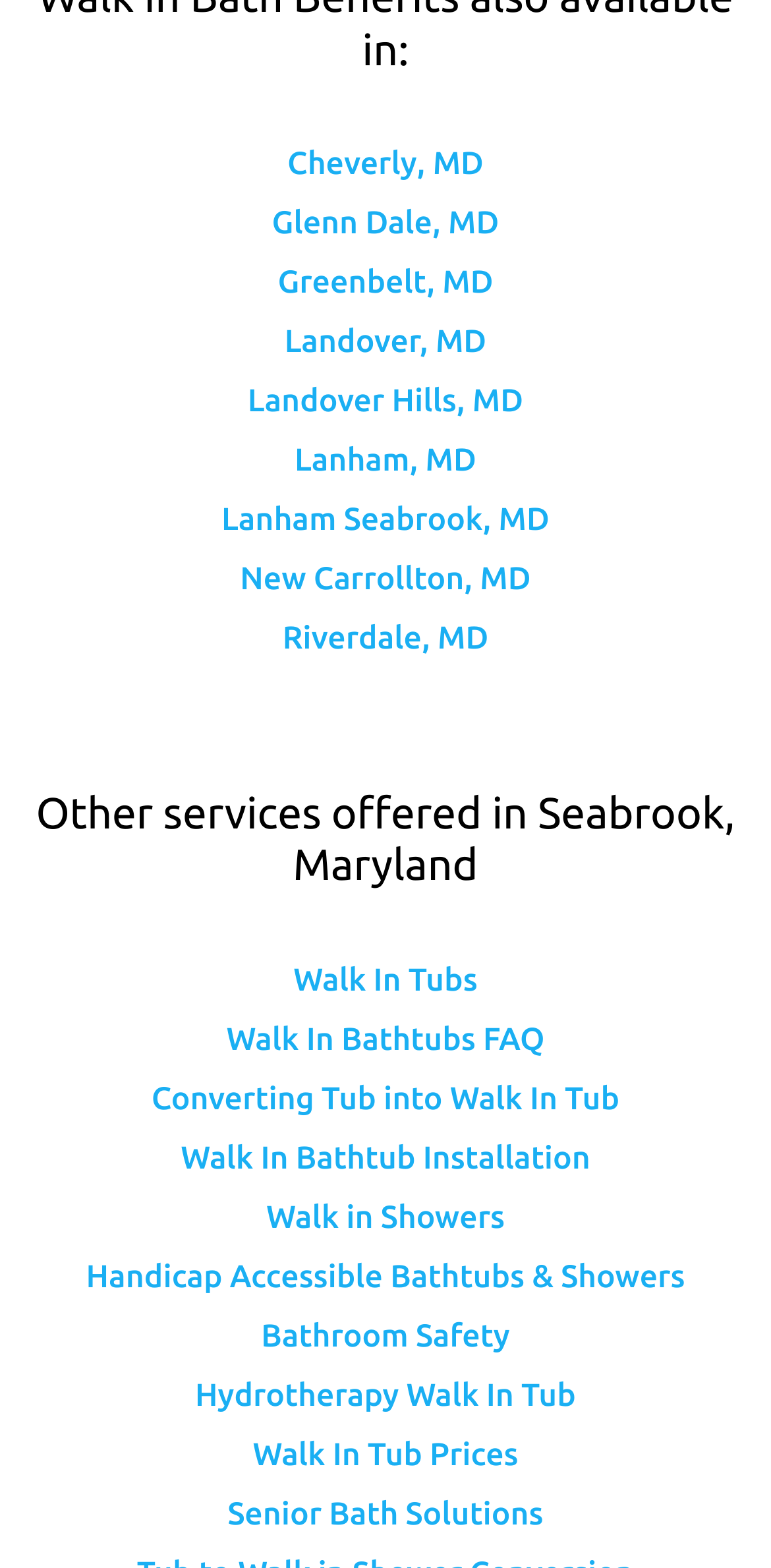Specify the bounding box coordinates of the element's area that should be clicked to execute the given instruction: "Explore Handicap Accessible Bathtubs & Showers". The coordinates should be four float numbers between 0 and 1, i.e., [left, top, right, bottom].

[0.112, 0.803, 0.888, 0.826]